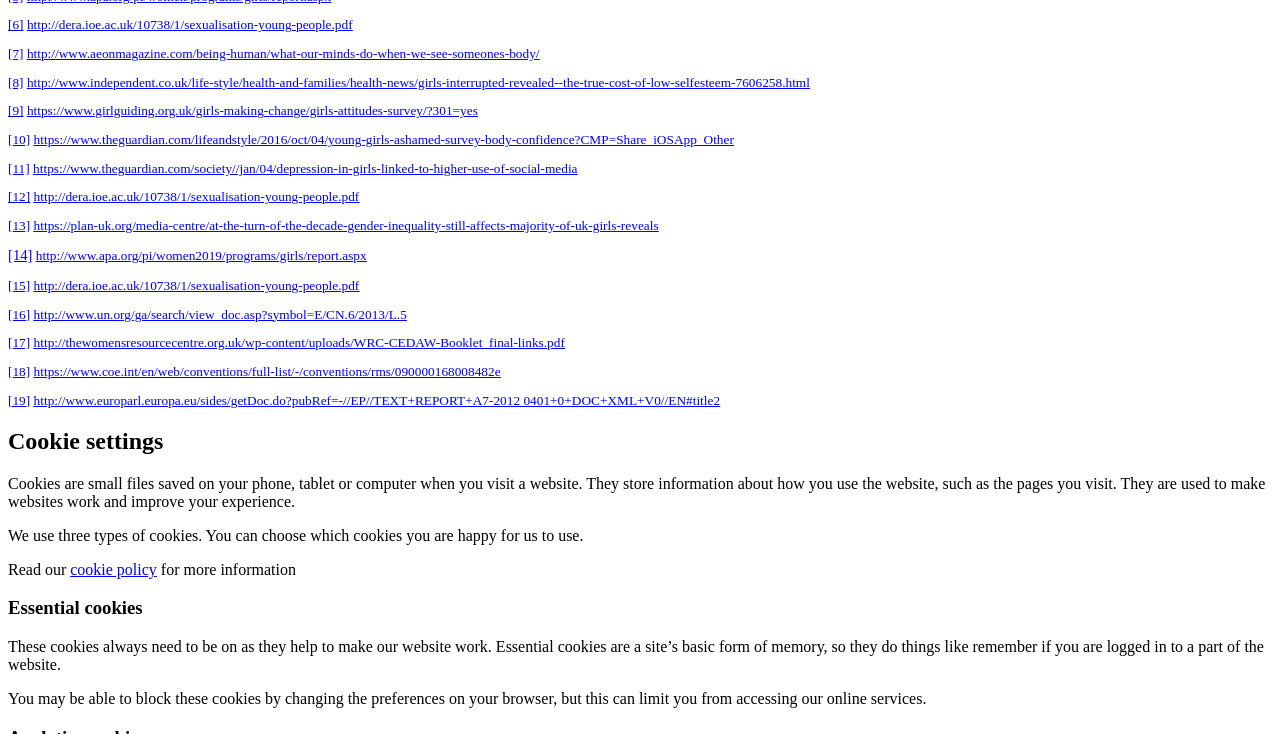From the screenshot, find the bounding box of the UI element matching this description: "http://www.apa.org/pi/women2019/programs/girls/report.aspx". Supply the bounding box coordinates in the form [left, top, right, bottom], each a float between 0 and 1.

[0.028, 0.336, 0.286, 0.358]